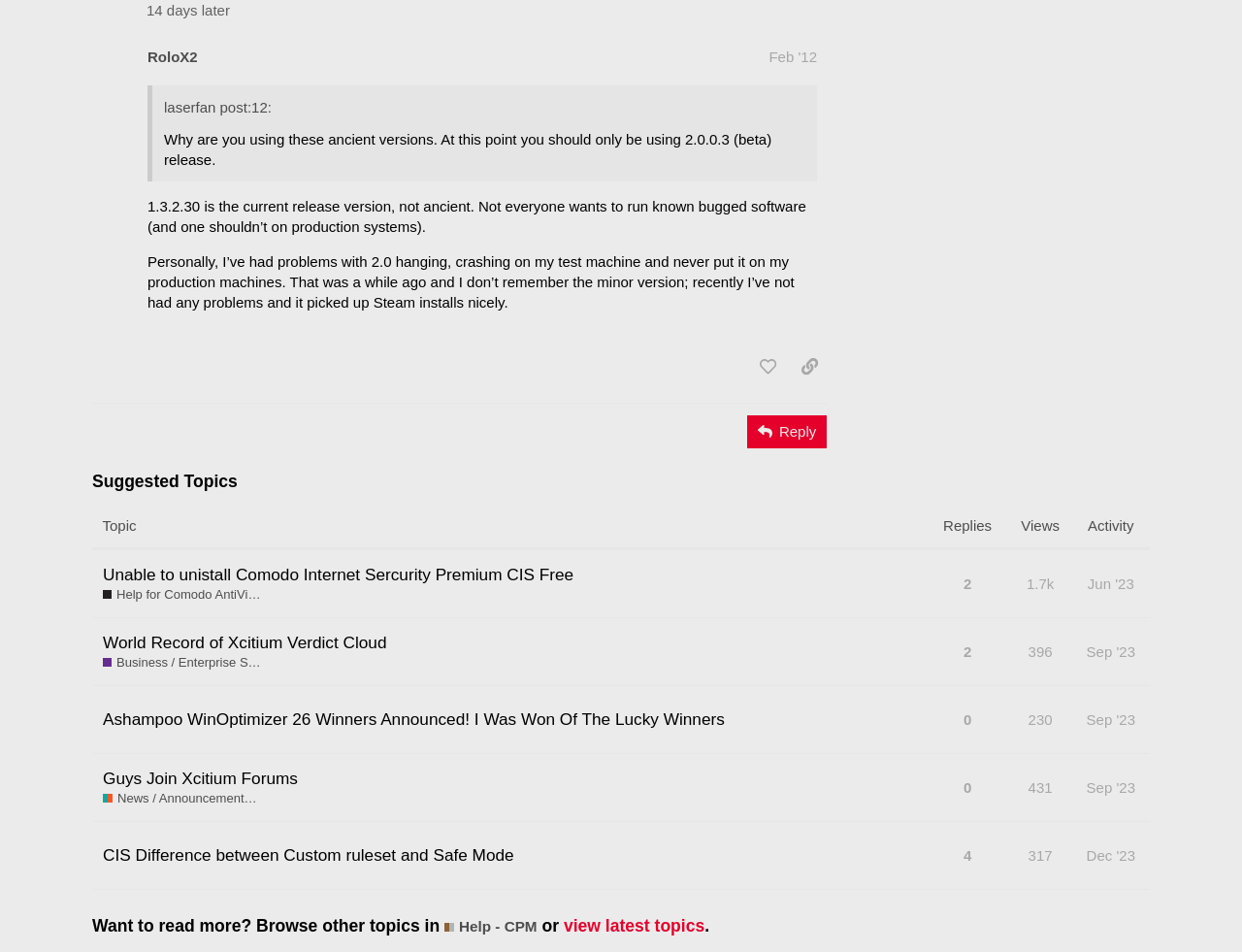Given the description: "title="like this post"", determine the bounding box coordinates of the UI element. The coordinates should be formatted as four float numbers between 0 and 1, [left, top, right, bottom].

[0.604, 0.368, 0.633, 0.403]